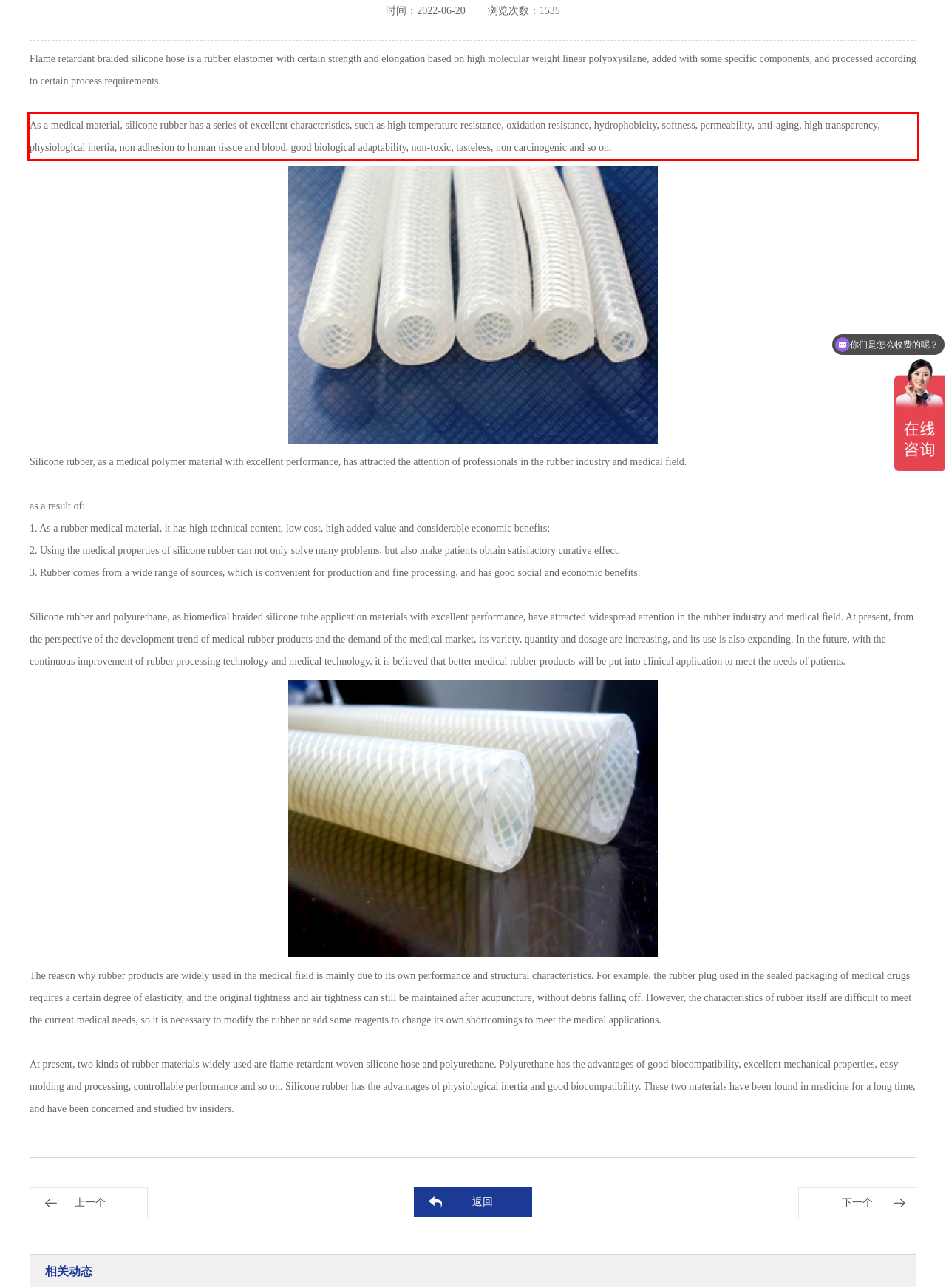From the provided screenshot, extract the text content that is enclosed within the red bounding box.

As a medical material, silicone rubber has a series of excellent characteristics, such as high temperature resistance, oxidation resistance, hydrophobicity, softness, permeability, anti-aging, high transparency, physiological inertia, non adhesion to human tissue and blood, good biological adaptability, non-toxic, tasteless, non carcinogenic and so on.